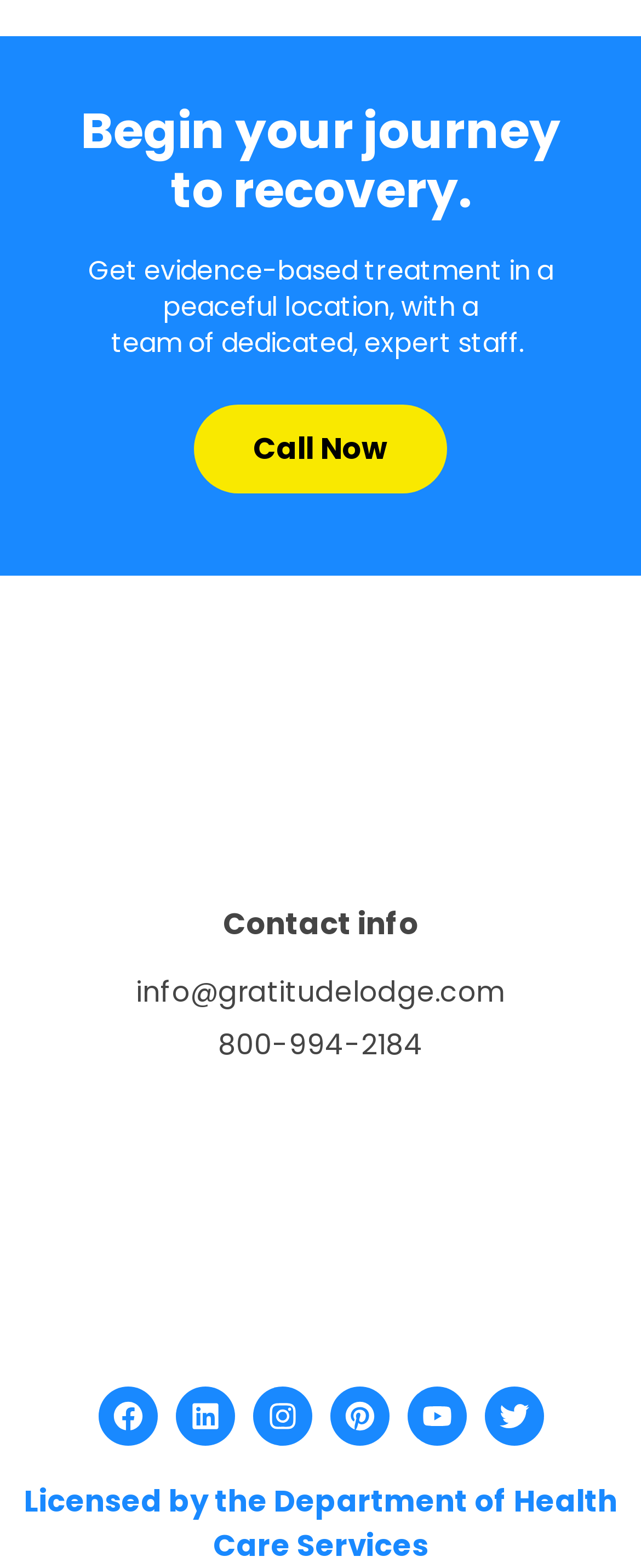Please specify the bounding box coordinates for the clickable region that will help you carry out the instruction: "Call 800-994-2184".

[0.026, 0.653, 0.974, 0.68]